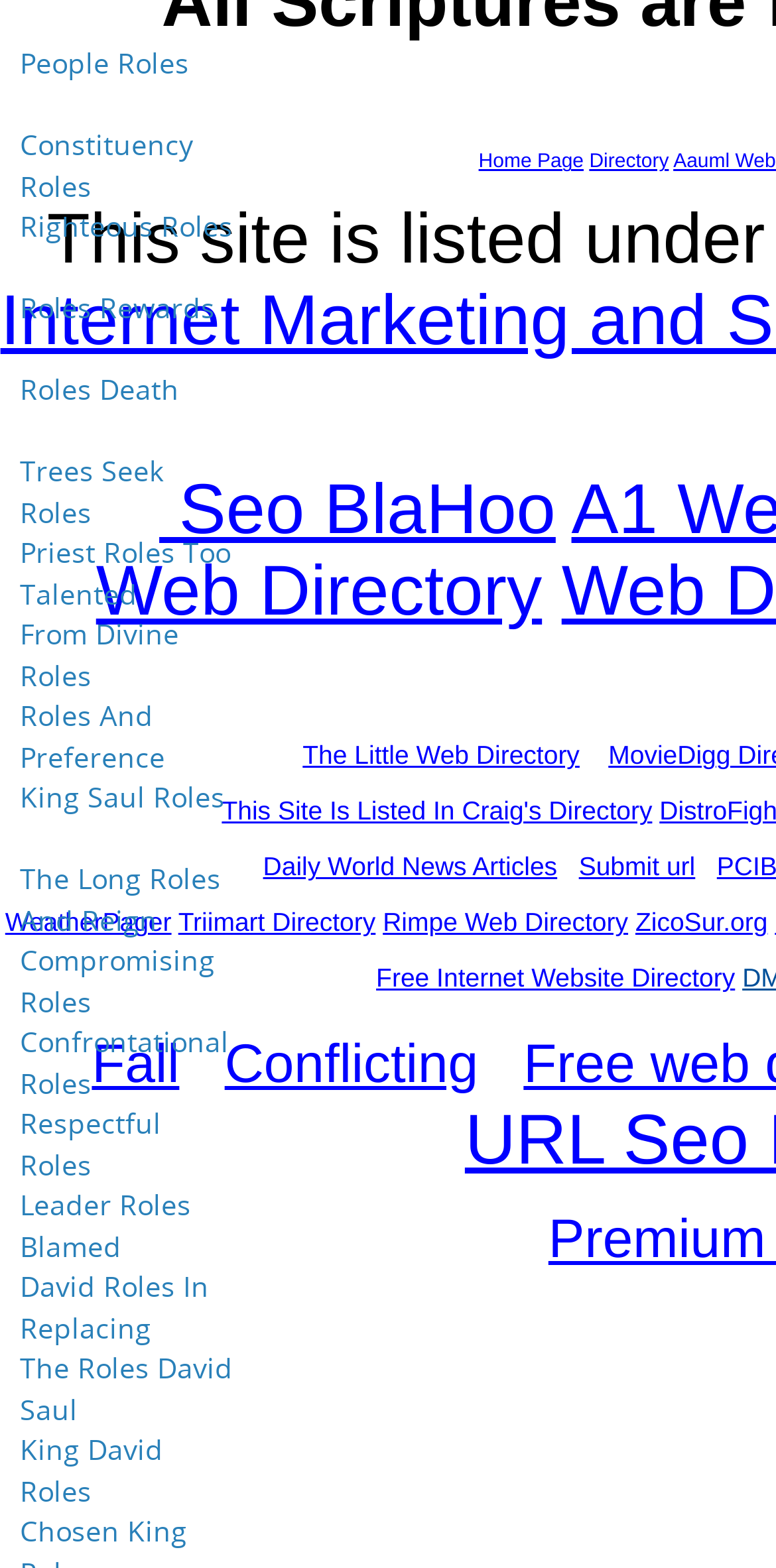How many static text elements are there on the webpage?
Refer to the image and provide a one-word or short phrase answer.

4